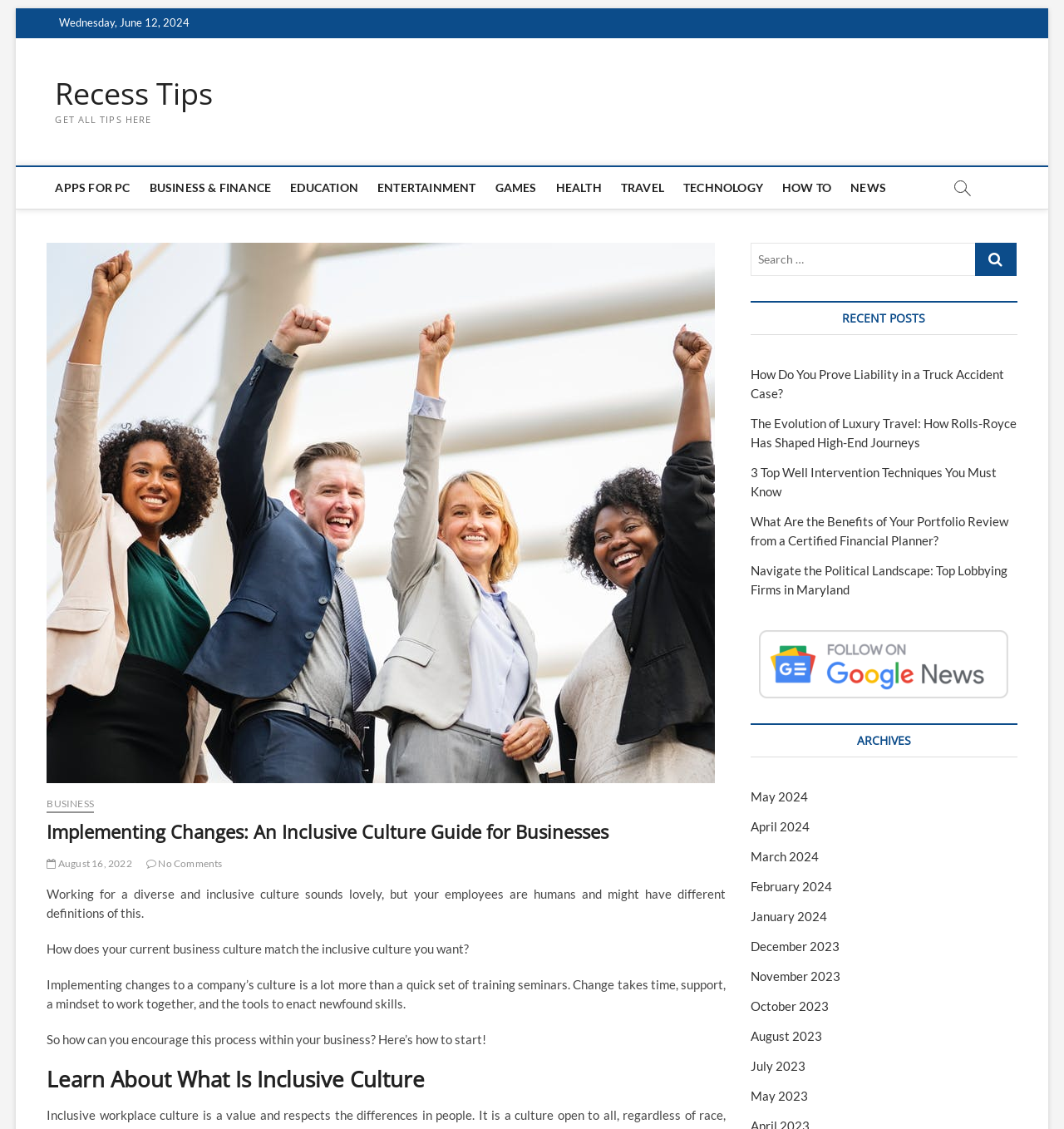Please extract the webpage's main title and generate its text content.

Implementing Changes: An Inclusive Culture Guide for Businesses